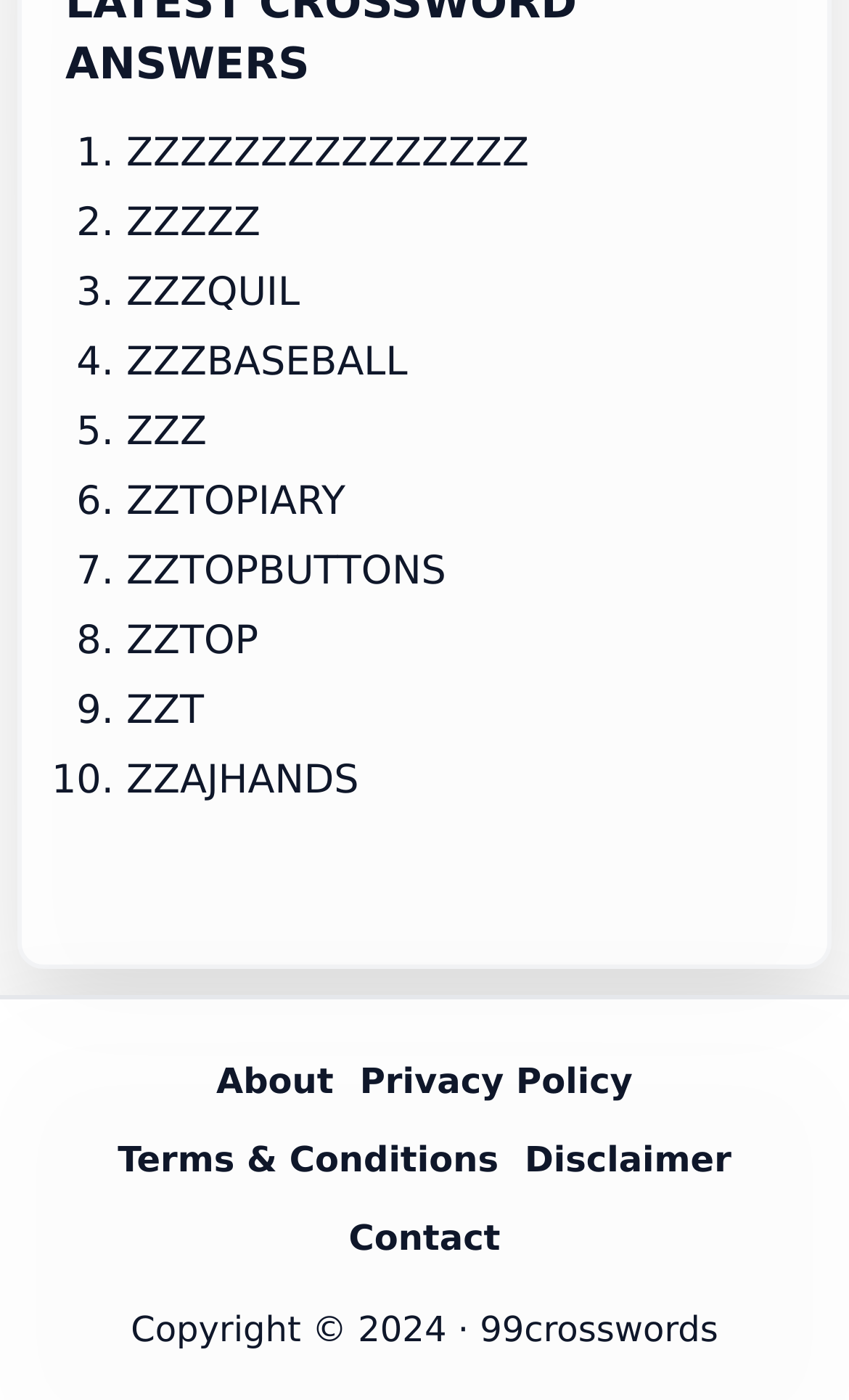What is the domain name of the website?
Use the screenshot to answer the question with a single word or phrase.

99crosswords